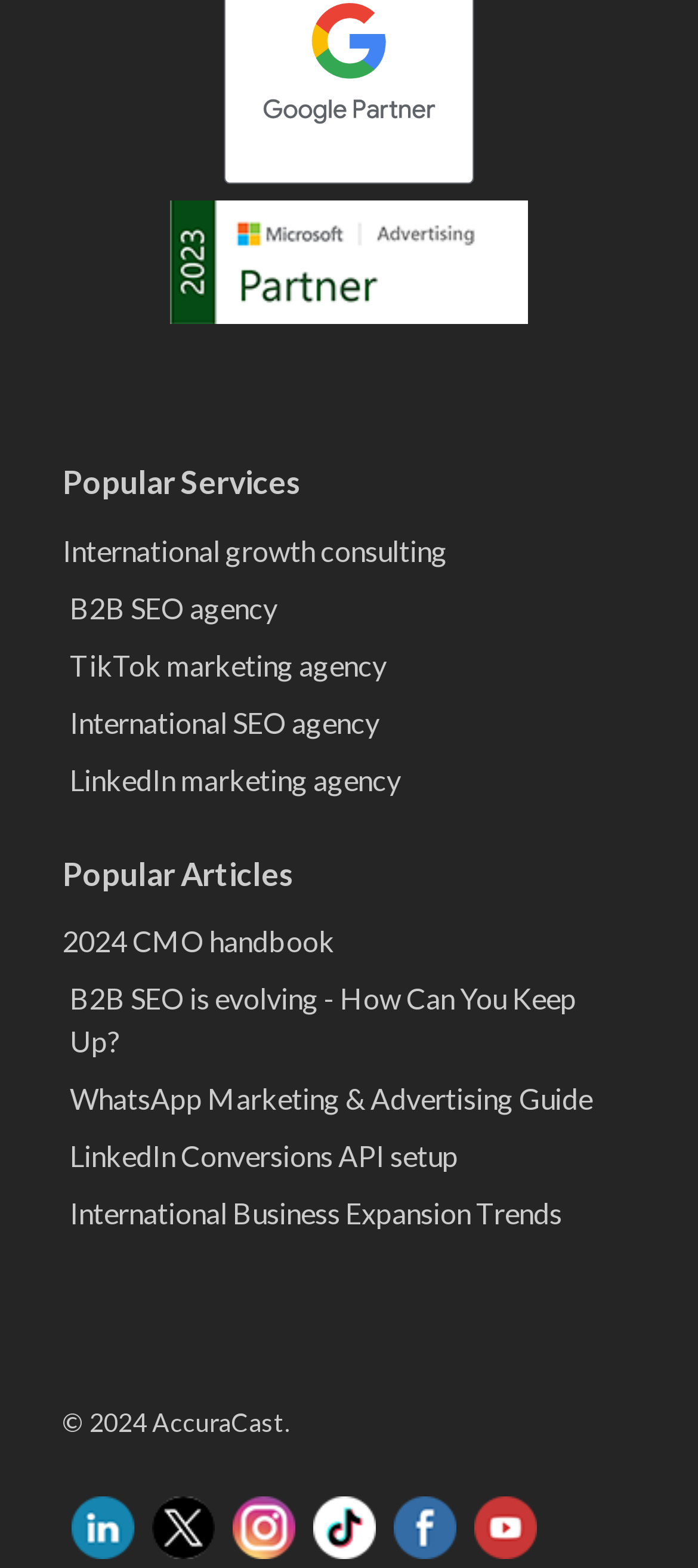Find the bounding box coordinates for the element that must be clicked to complete the instruction: "Check out International Business Expansion Trends". The coordinates should be four float numbers between 0 and 1, indicated as [left, top, right, bottom].

[0.1, 0.761, 0.9, 0.788]